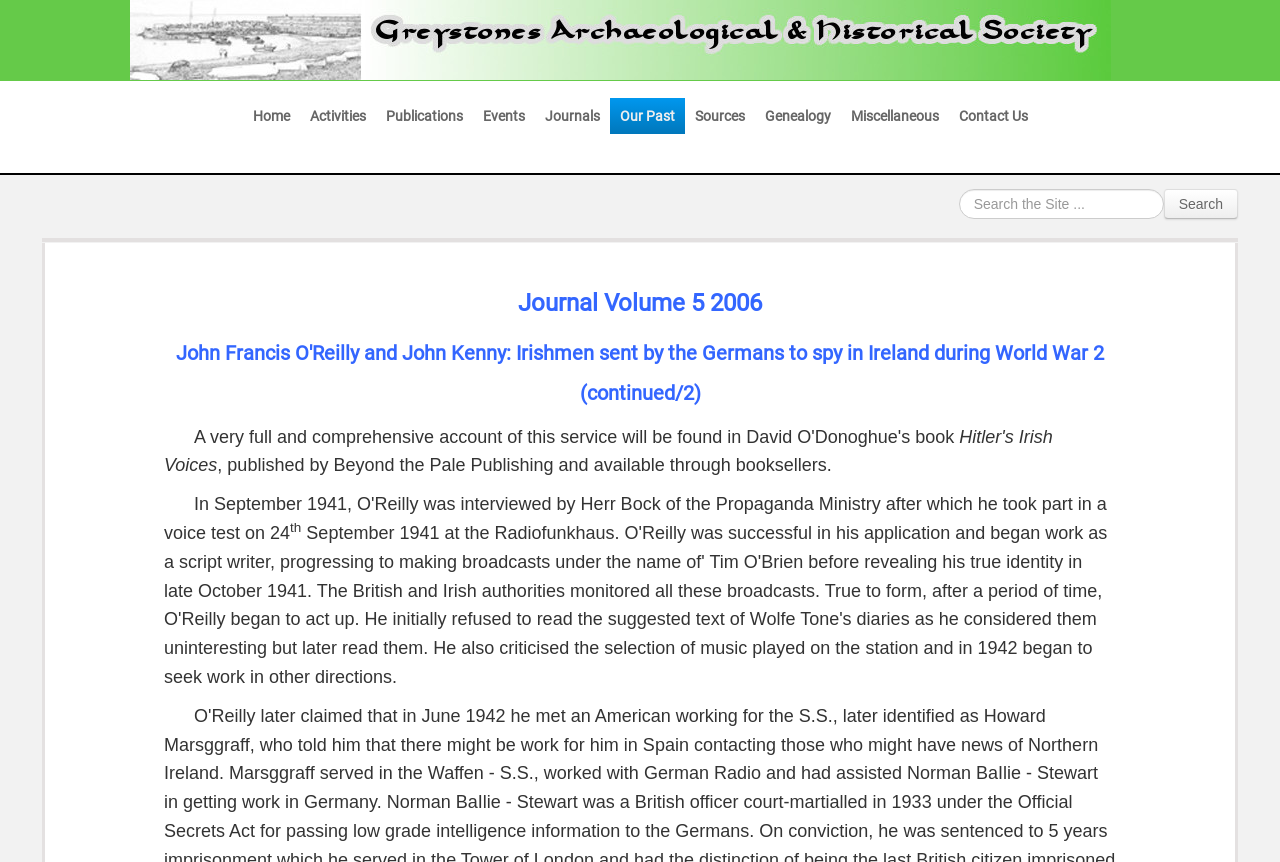Provide the bounding box coordinates of the HTML element described by the text: "Greystones Archaeological & Historical Society". The coordinates should be in the format [left, top, right, bottom] with values between 0 and 1.

[0.101, 0.0, 0.868, 0.093]